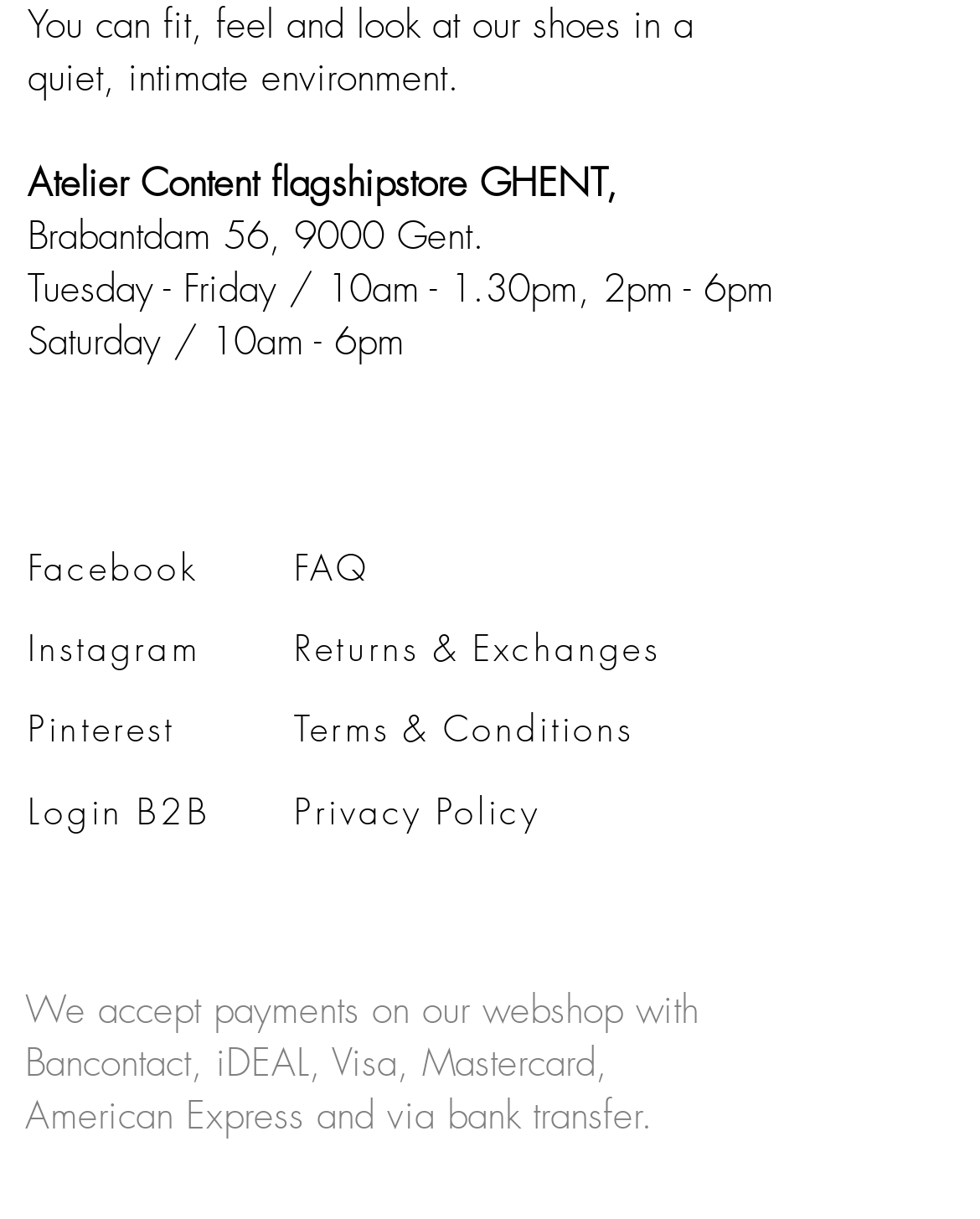Provide a brief response using a word or short phrase to this question:
How many social media links are available on the webpage?

3